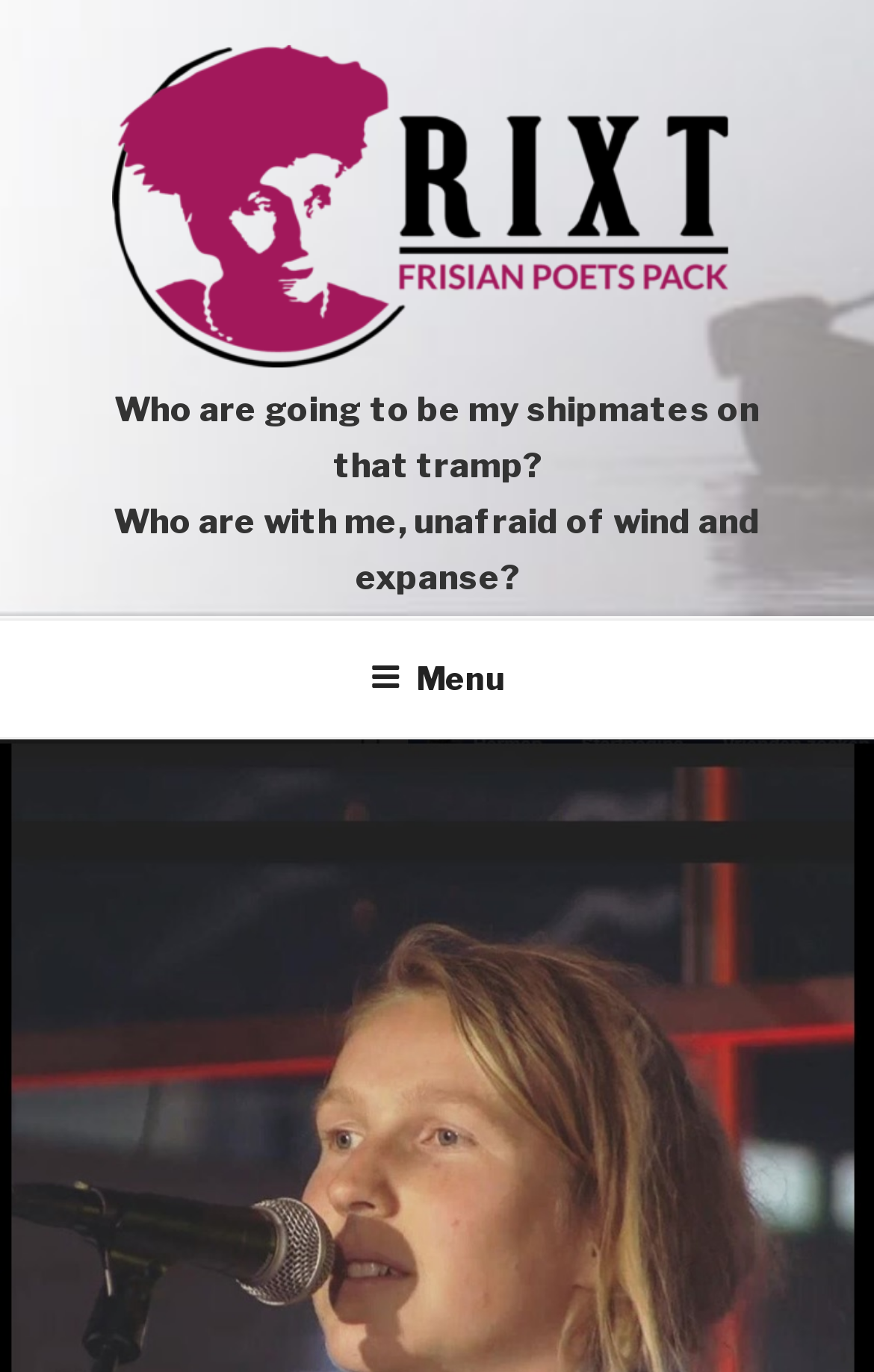Provide a single word or phrase answer to the question: 
How many lines of poetry are displayed on the webpage?

2